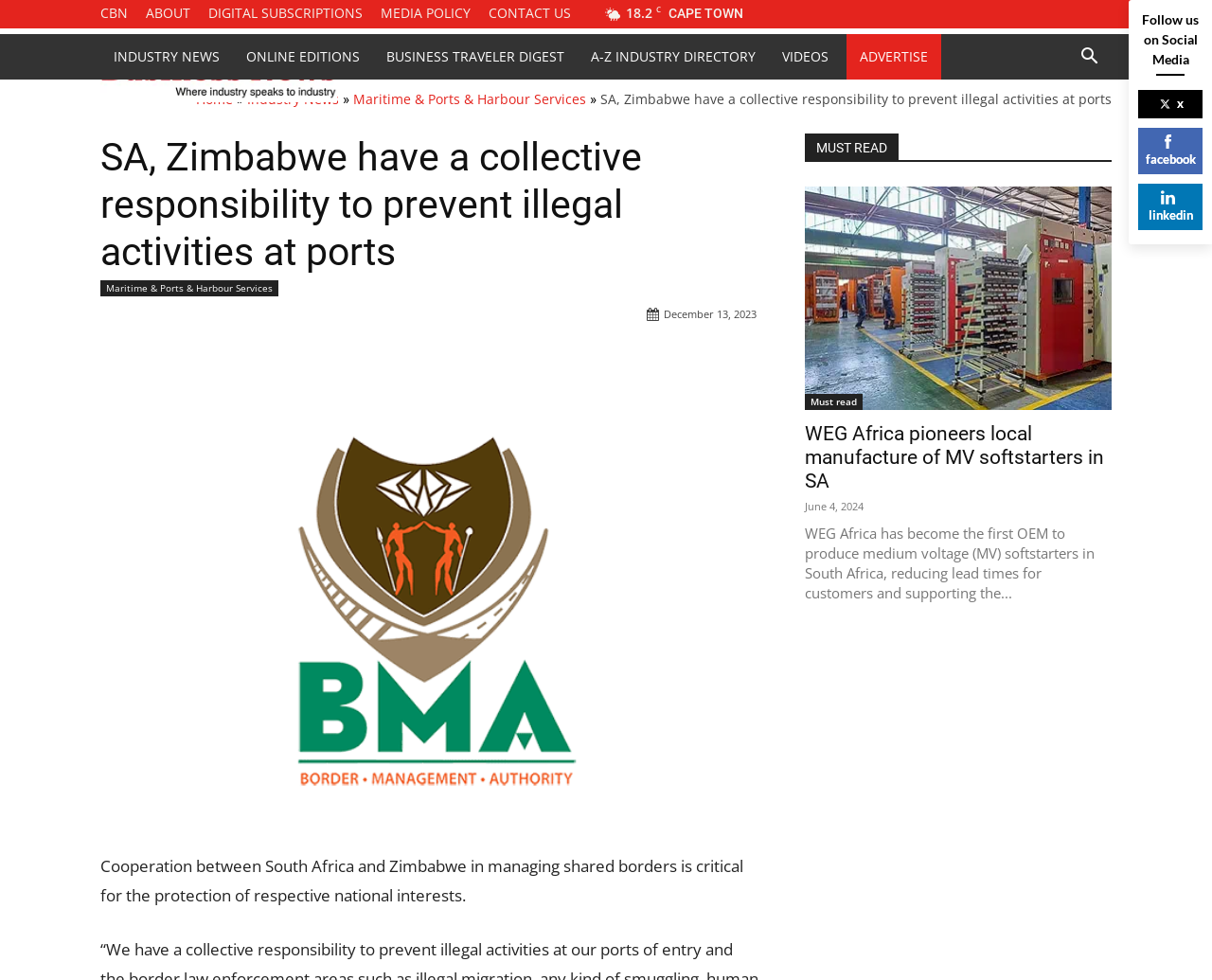Determine the bounding box of the UI component based on this description: "A-Z Industry Directory". The bounding box coordinates should be four float values between 0 and 1, i.e., [left, top, right, bottom].

[0.477, 0.035, 0.634, 0.081]